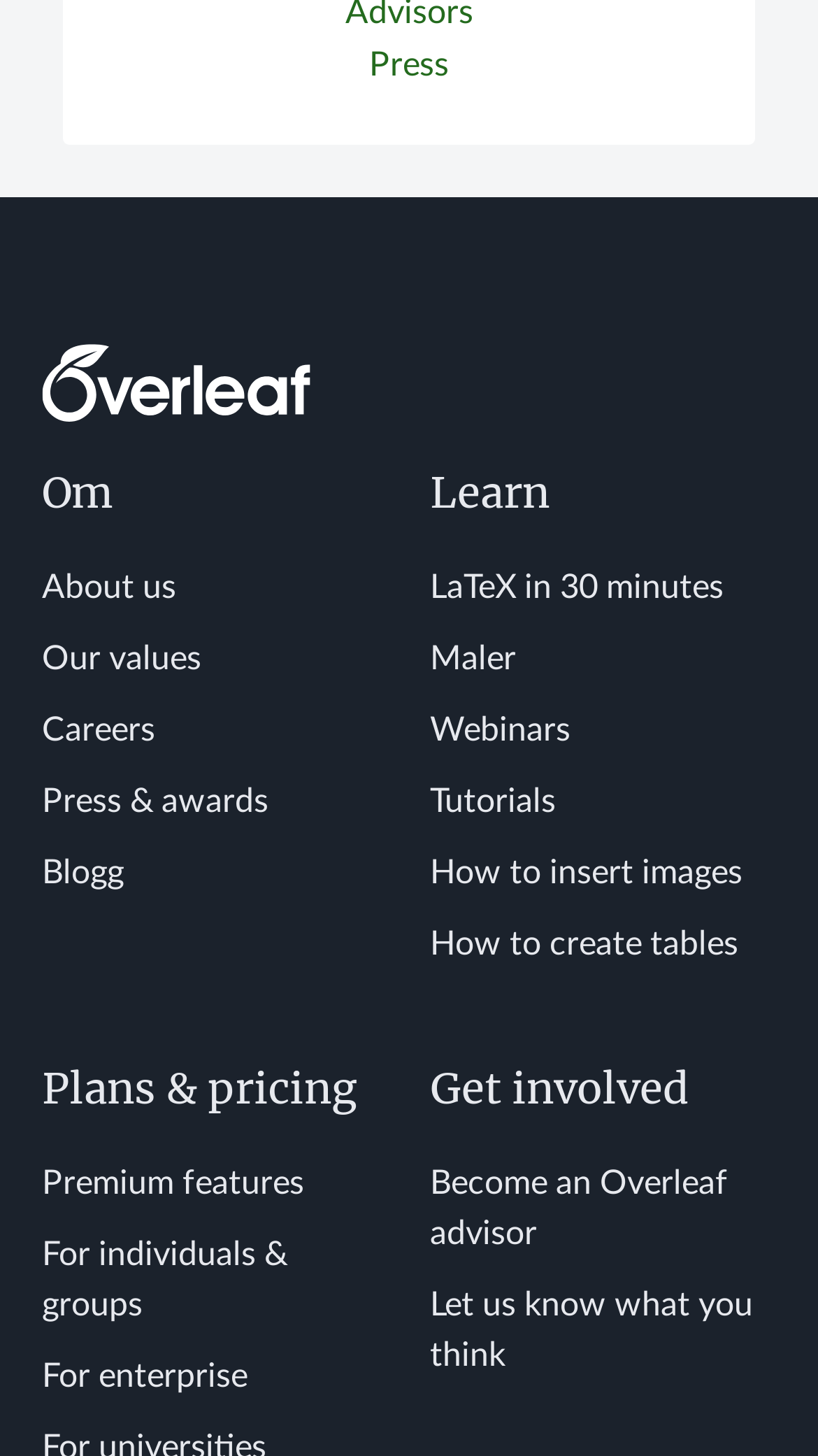Utilize the information from the image to answer the question in detail:
What is the first link in the 'Plans & pricing' section?

In the 'Plans & pricing' section, I can see a list of links. The first link in this list is 'Premium features', which is located at the top of the section.